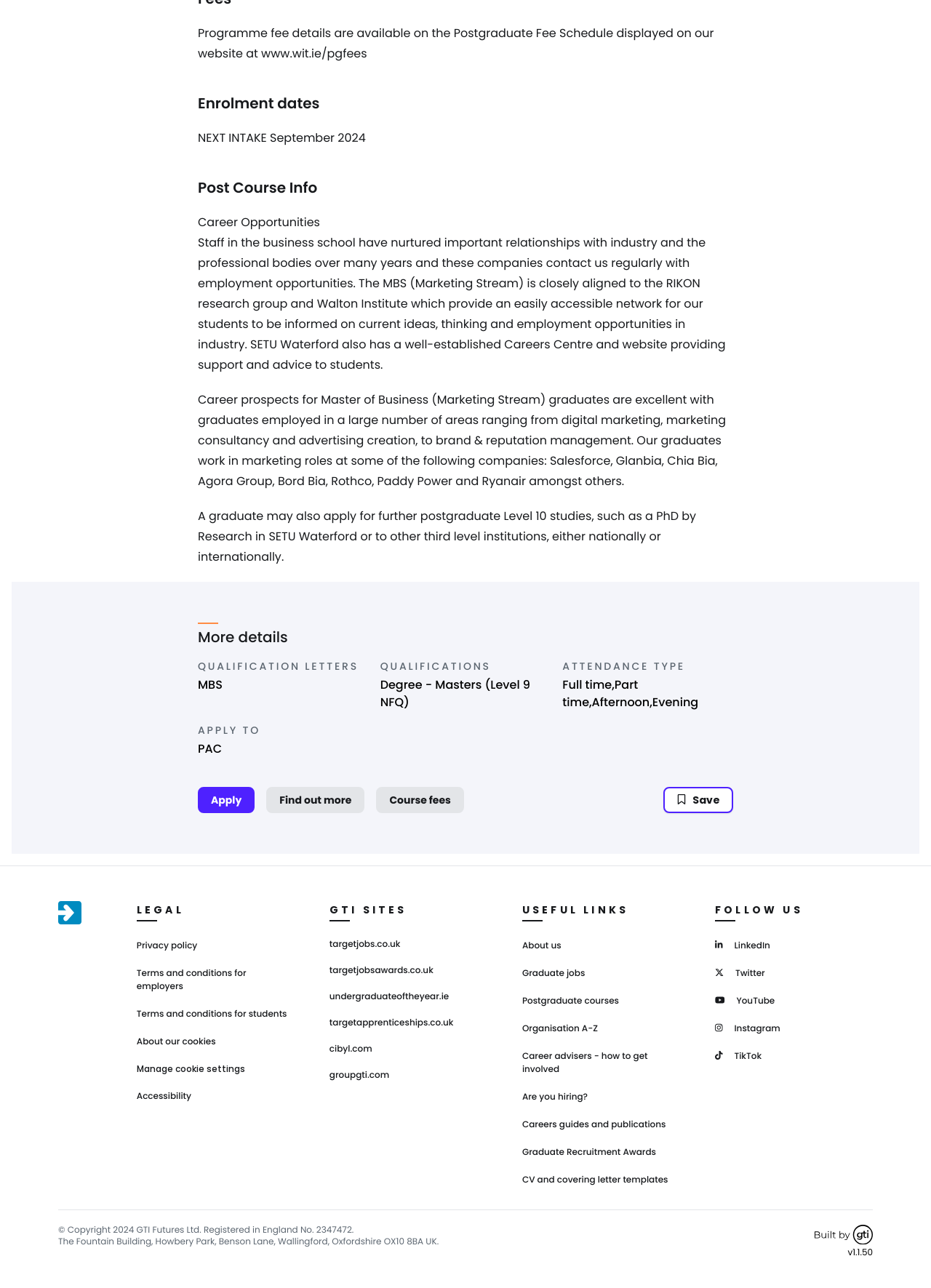What is the level of the Master of Business programme?
Refer to the image and provide a detailed answer to the question.

The answer can be found in the section 'More details' where it is stated 'QUALIFICATIONS' and 'Degree - Masters (Level 9 NFQ)' is listed as the qualification.